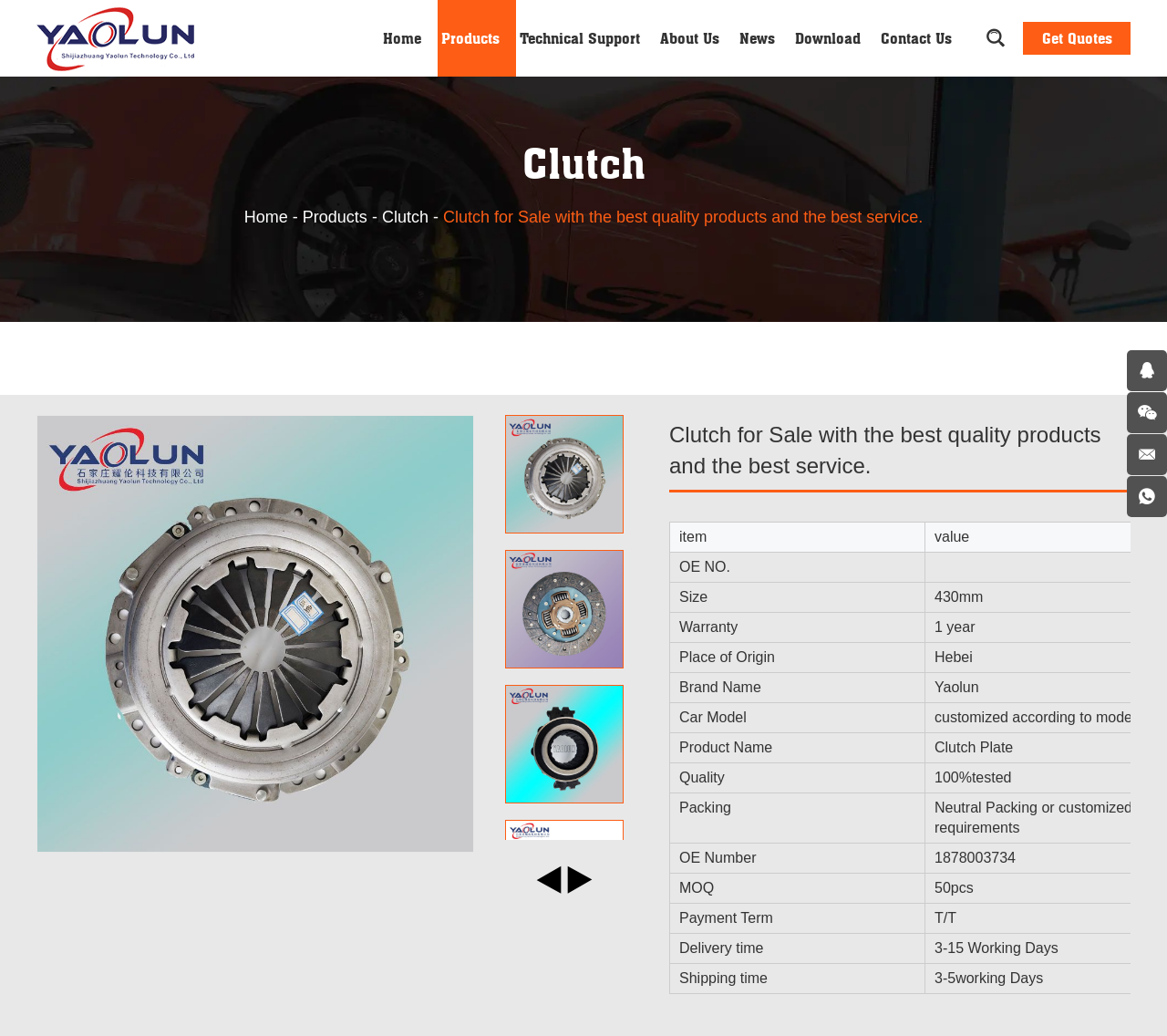Identify the bounding box coordinates of the clickable region required to complete the instruction: "Get Quotes". The coordinates should be given as four float numbers within the range of 0 and 1, i.e., [left, top, right, bottom].

[0.877, 0.021, 0.969, 0.053]